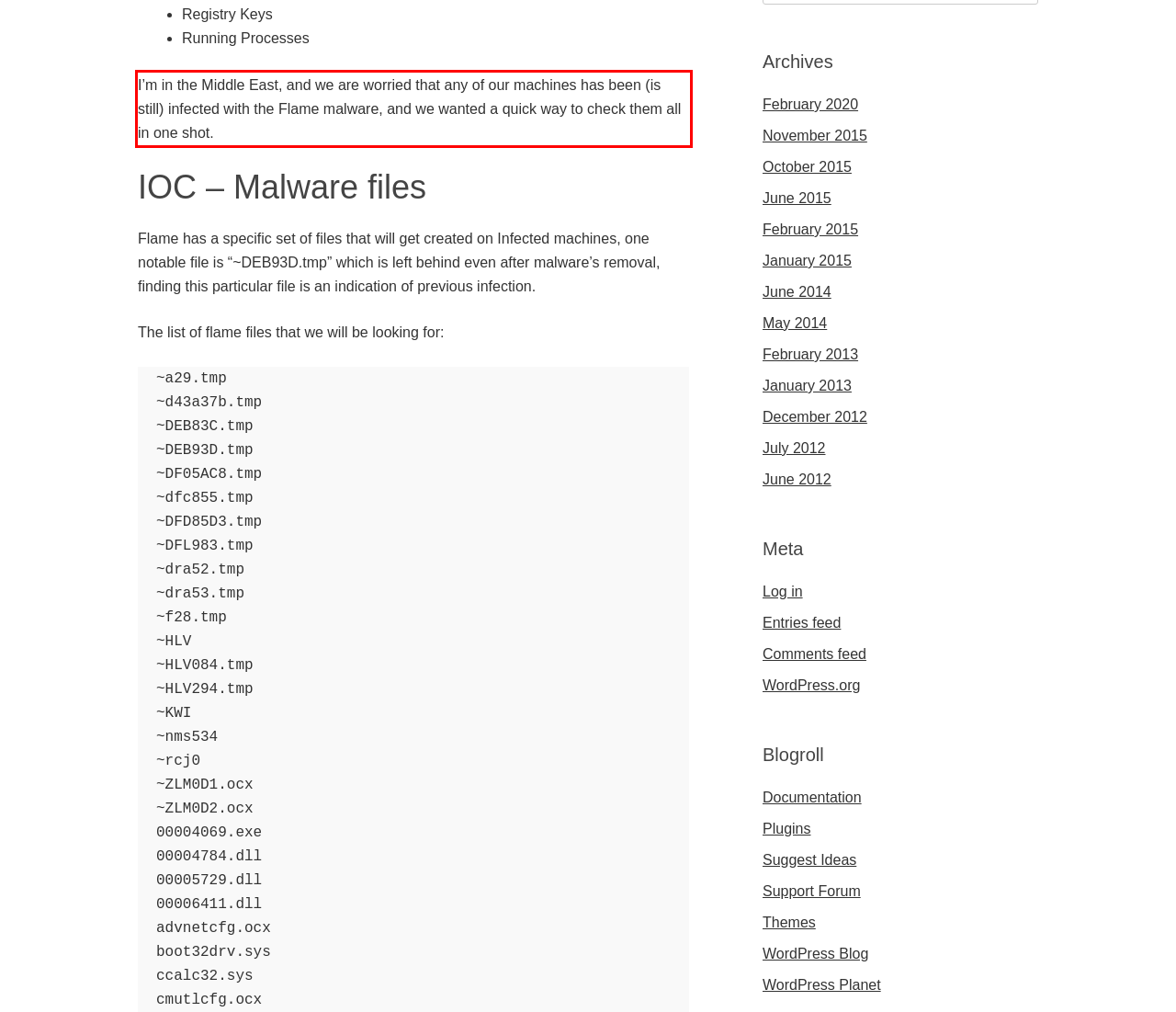Please extract the text content within the red bounding box on the webpage screenshot using OCR.

I’m in the Middle East, and we are worried that any of our machines has been (is still) infected with the Flame malware, and we wanted a quick way to check them all in one shot.